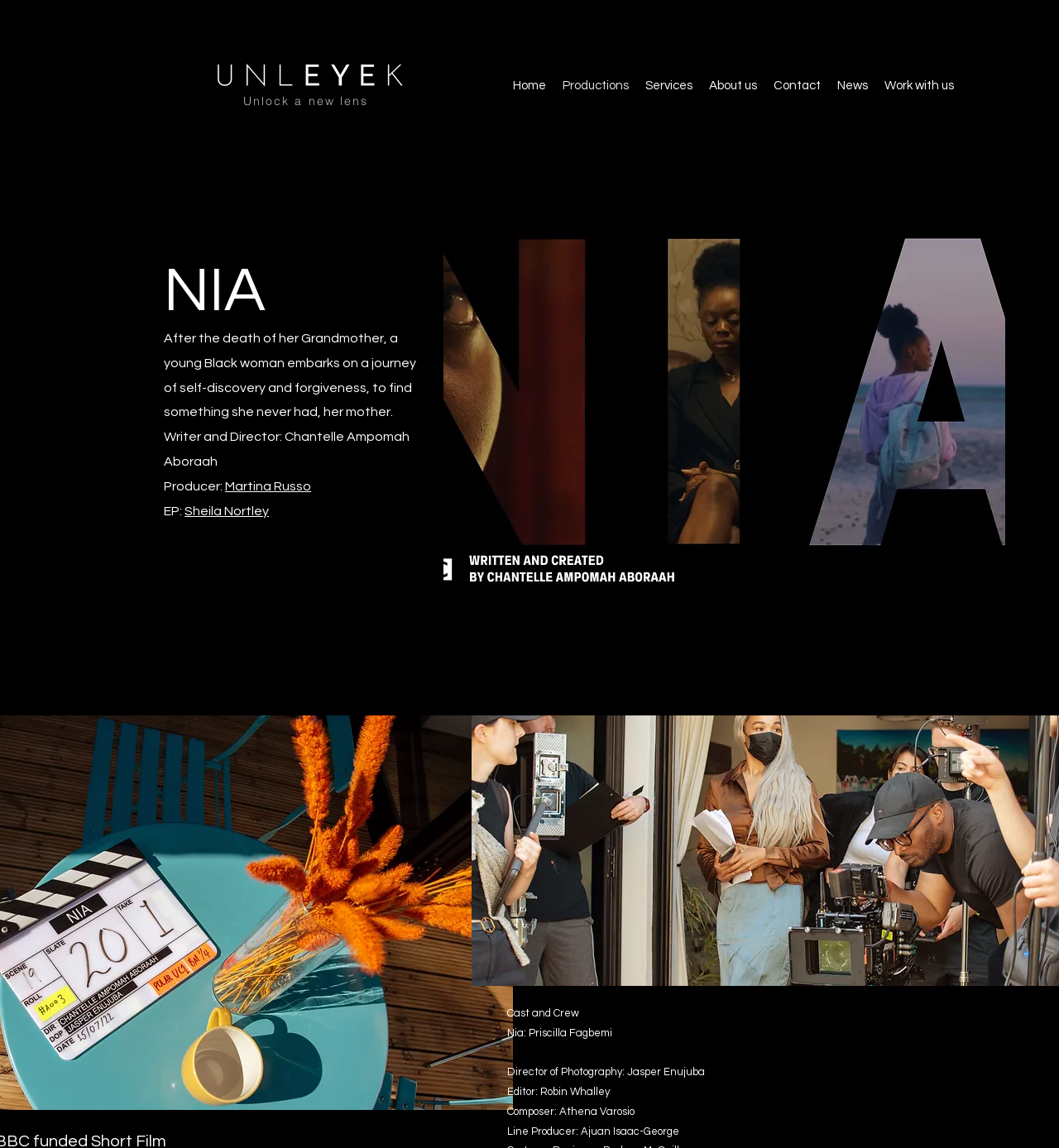Summarize the contents and layout of the webpage in detail.

The webpage is about the film "NIA" funded by BBC Films, which explores the experiences of many Black Brits in London. At the top left of the page, there is a logo image with a link to the "good logo.png" file. Next to the logo, there is a navigation menu with links to "Home", "Productions", "Services", "About us", "Contact", "News", and "Work with us".

Below the navigation menu, there is a heading "NIA" followed by a brief summary of the film's plot: "After the death of her Grandmother, a young Black woman embarks on a journey of self-discovery and forgiveness, to find something she never had, her mother." The film's writer and director, Chantelle Ampomah Aboraah, is credited, along with the producer, Martina Russo, and executive producer, Sheila Nortley.

On the right side of the page, there is a large image of the film's pitch deck, taking up most of the vertical space. Below the image, there is a section titled "Cast and Crew" with a list of key personnel, including the lead actress, Priscilla Fagbemi, director of photography, Jasper Enujuba, editor, Robin Whalley, composer, Athena Varosio, and line producer, Ajuan Isaac-George.

At the top of the page, there is a call-to-action text "Unlock a new lens" that seems to be a tagline for the film or the production company. Overall, the webpage provides an introduction to the film "NIA" and its key personnel, with a focus on showcasing the film's plot and creative team.